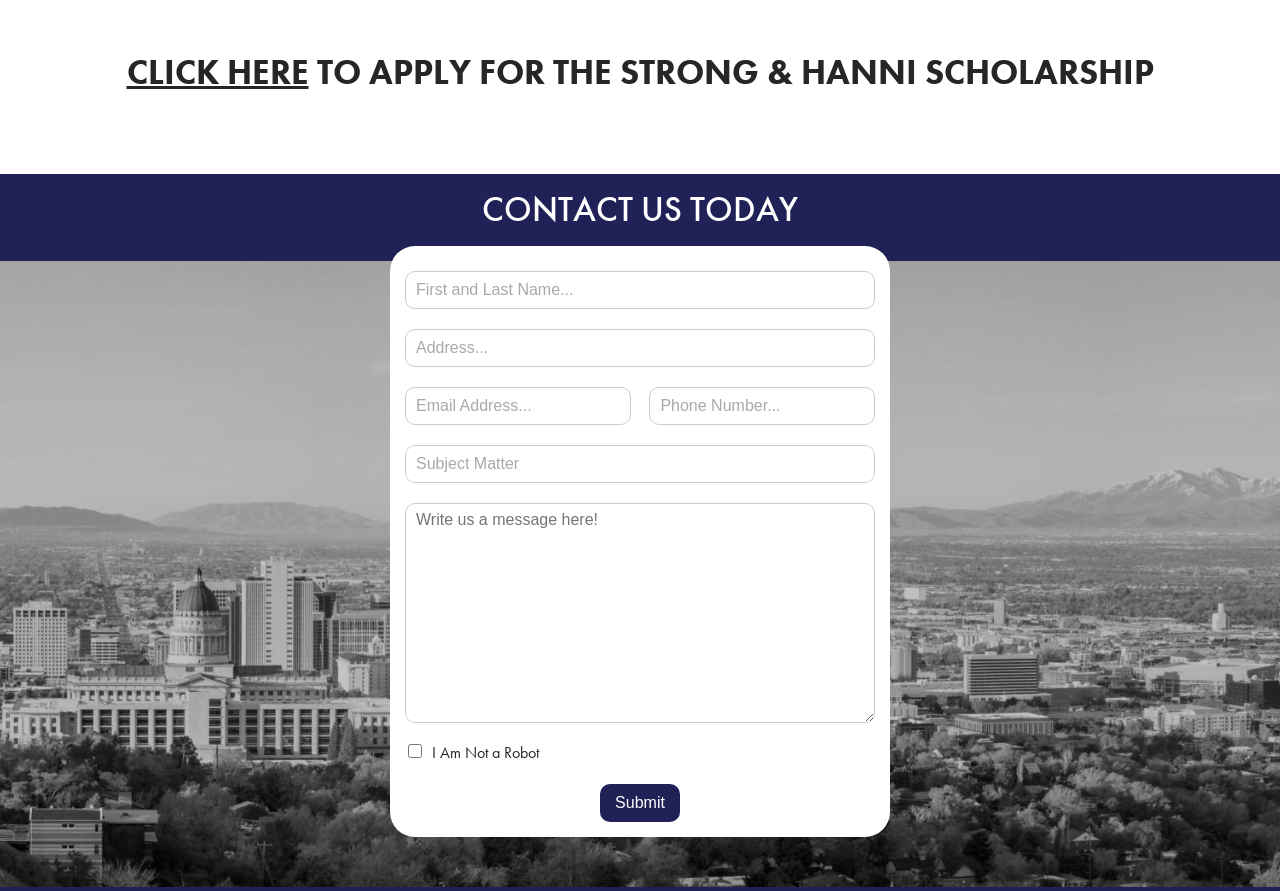Please provide a one-word or phrase answer to the question: 
What is the button at the bottom of the form for?

Submit